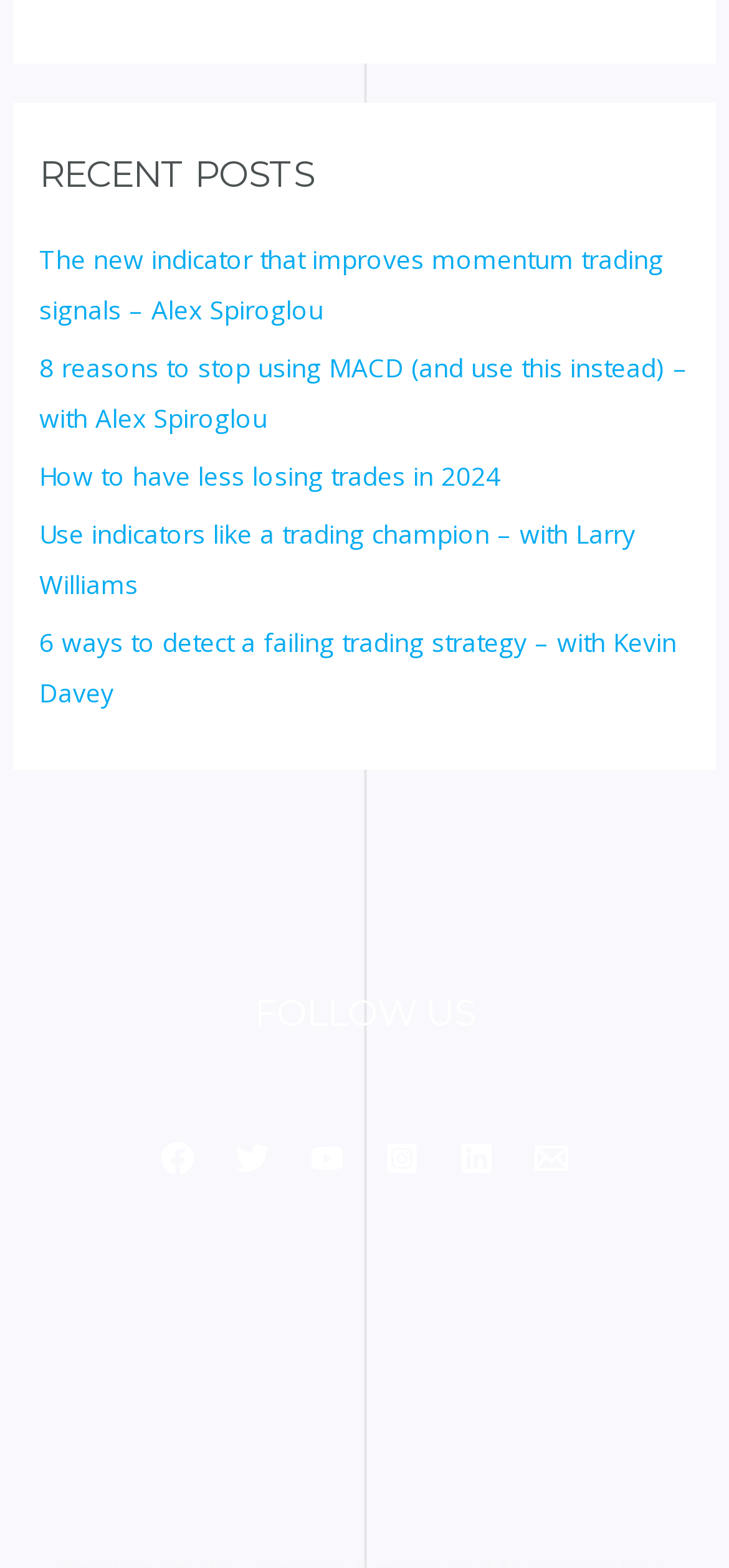Refer to the element description Email and identify the corresponding bounding box in the screenshot. Format the coordinates as (top-left x, top-left y, bottom-right x, bottom-right y) with values in the range of 0 to 1.

[0.733, 0.728, 0.779, 0.75]